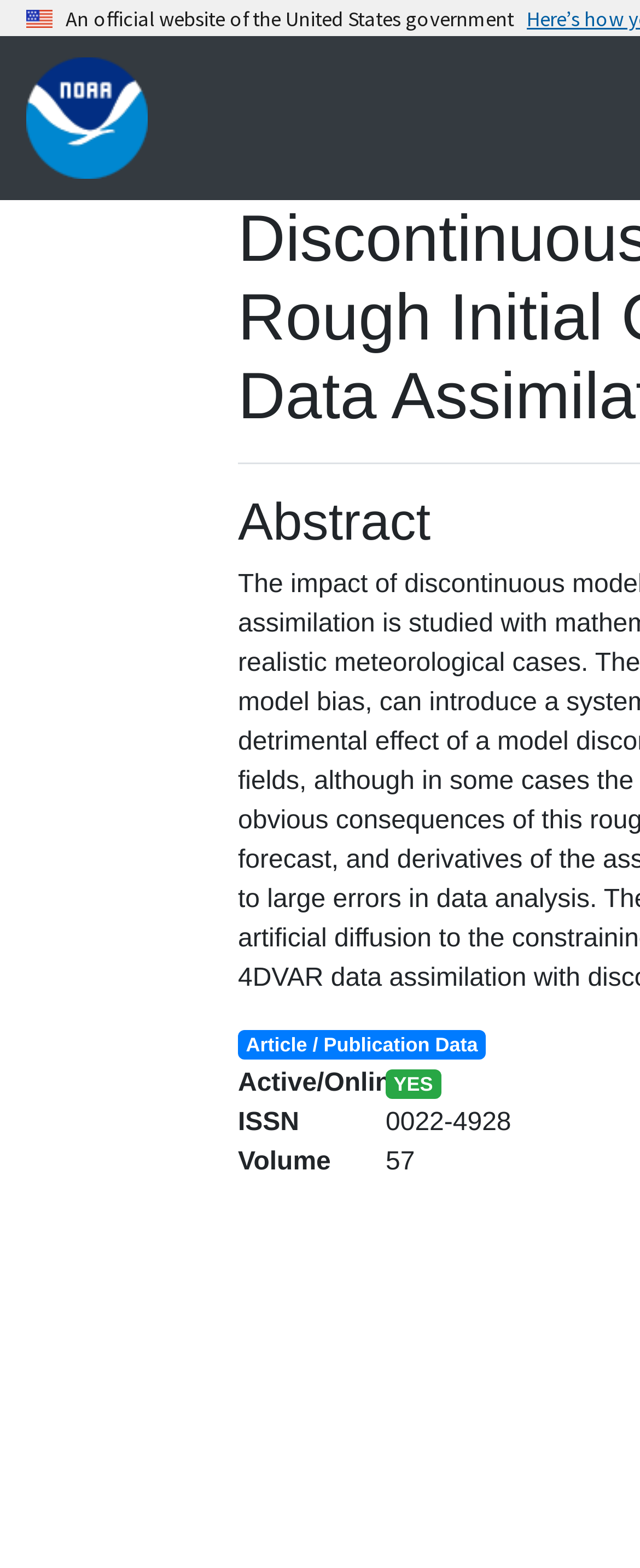Create a detailed summary of the webpage's content and design.

The webpage is a publications directory for the Global System Laboratory of the National Oceanic and Atmospheric Administration (NOAA). At the top left corner, there is a small U.S. flag image. Next to it, a static text reads "An official website of the United States government". Below this text, there is a link to the National Oceanic Atmospheric Administration, accompanied by a small image of the organization's logo.

The main content of the webpage is divided into sections, with a heading "Article / Publication Data" located at the top center. Below this heading, there are several lines of text, each describing a specific publication detail. The first line has two parts: "Active/Online" on the left and "YES" on the right. The second line has "ISSN" on the left and "0022-4928" on the right. The third line has "Volume" on the left and "57" on the right. These lines are arranged in a table-like structure, with the labels on the left and the corresponding values on the right.